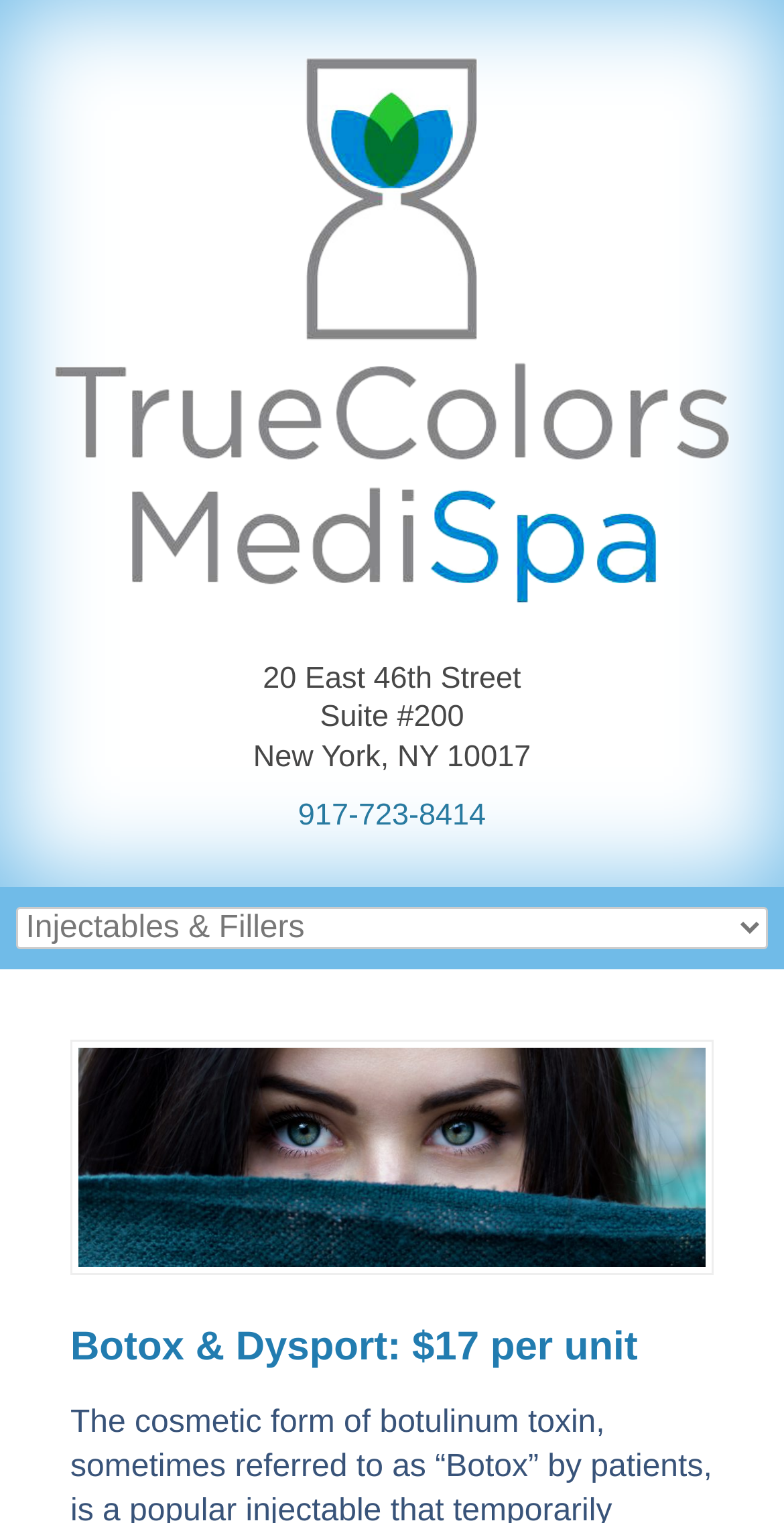What is the price of Botox & Dysport?
Examine the webpage screenshot and provide an in-depth answer to the question.

I found the price by looking at the heading element, which contains the text 'Botox & Dysport: $17 per unit'.